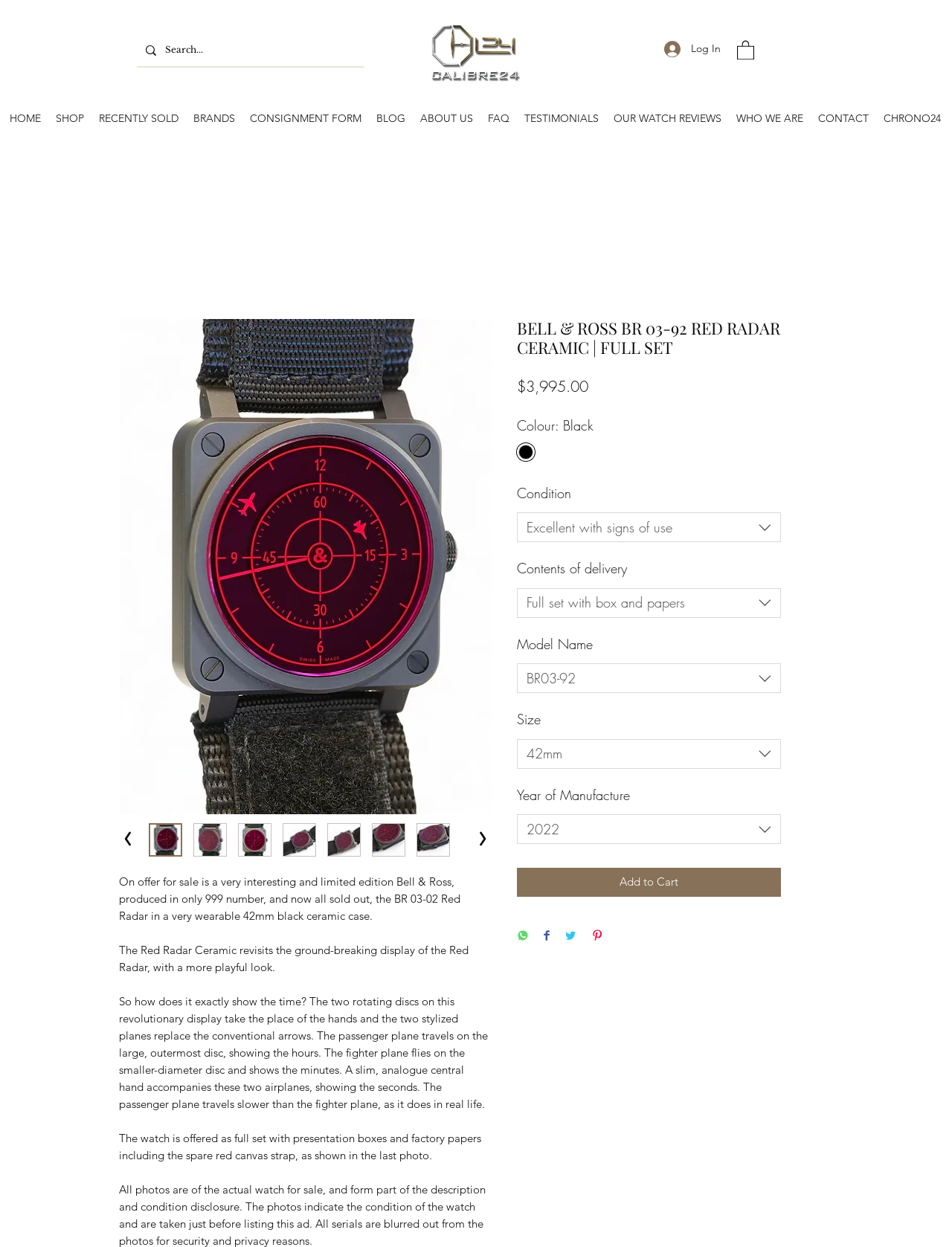What is the brand of the watch?
Please provide a comprehensive answer based on the contents of the image.

I found the brand of the watch by looking at the title of the webpage, which is 'BELL & ROSS BR 03-92 RED RADAR CERAMIC | FULL SET'. This title clearly indicates that the brand of the watch is Bell & Ross.